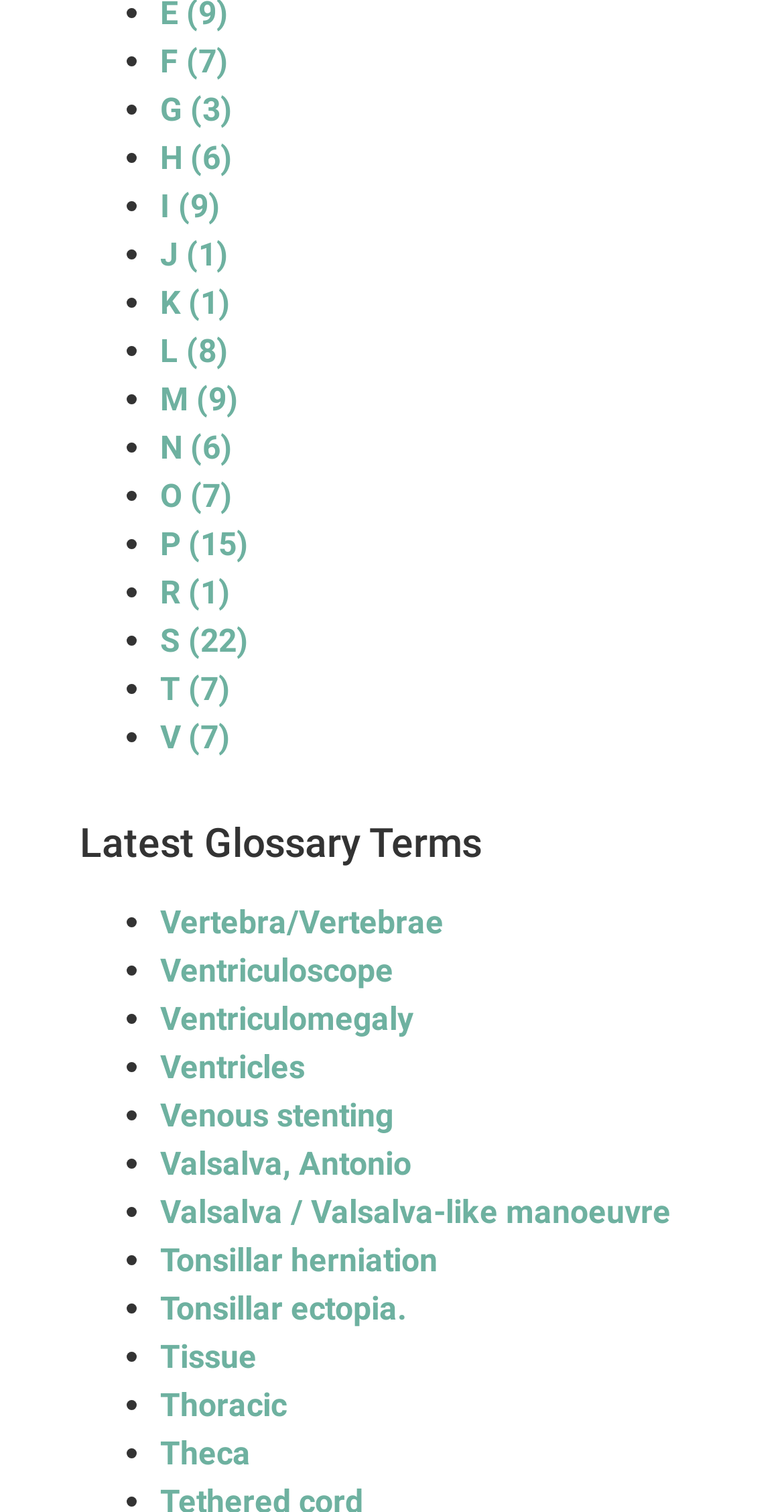What is the last glossary term?
Refer to the image and respond with a one-word or short-phrase answer.

Theca